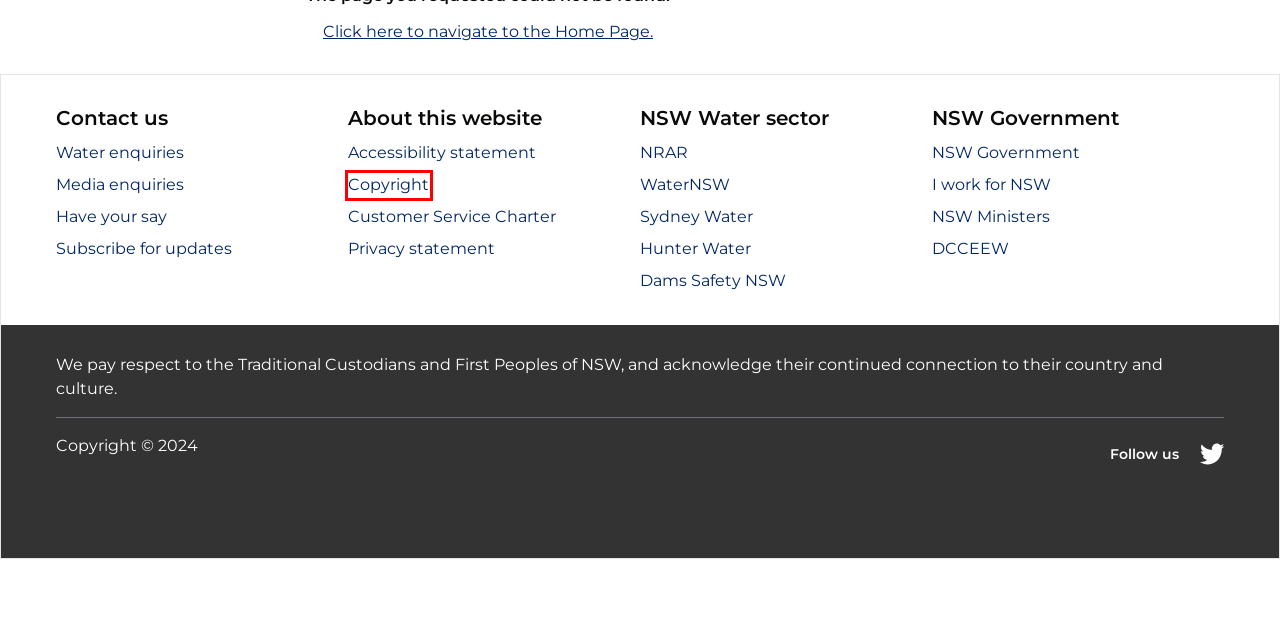You have a screenshot of a webpage, and a red bounding box highlights an element. Select the webpage description that best fits the new page after clicking the element within the bounding box. Options are:
A. NSW Government
B. Dams Safety
C. Home
D. Customer Service Charter  | Water
E. Find your next role in the public sector I Work for NSW
F. Copyright | NSW Government
G. Contact us | Water
H. Contact a Minister | NSW Government

F